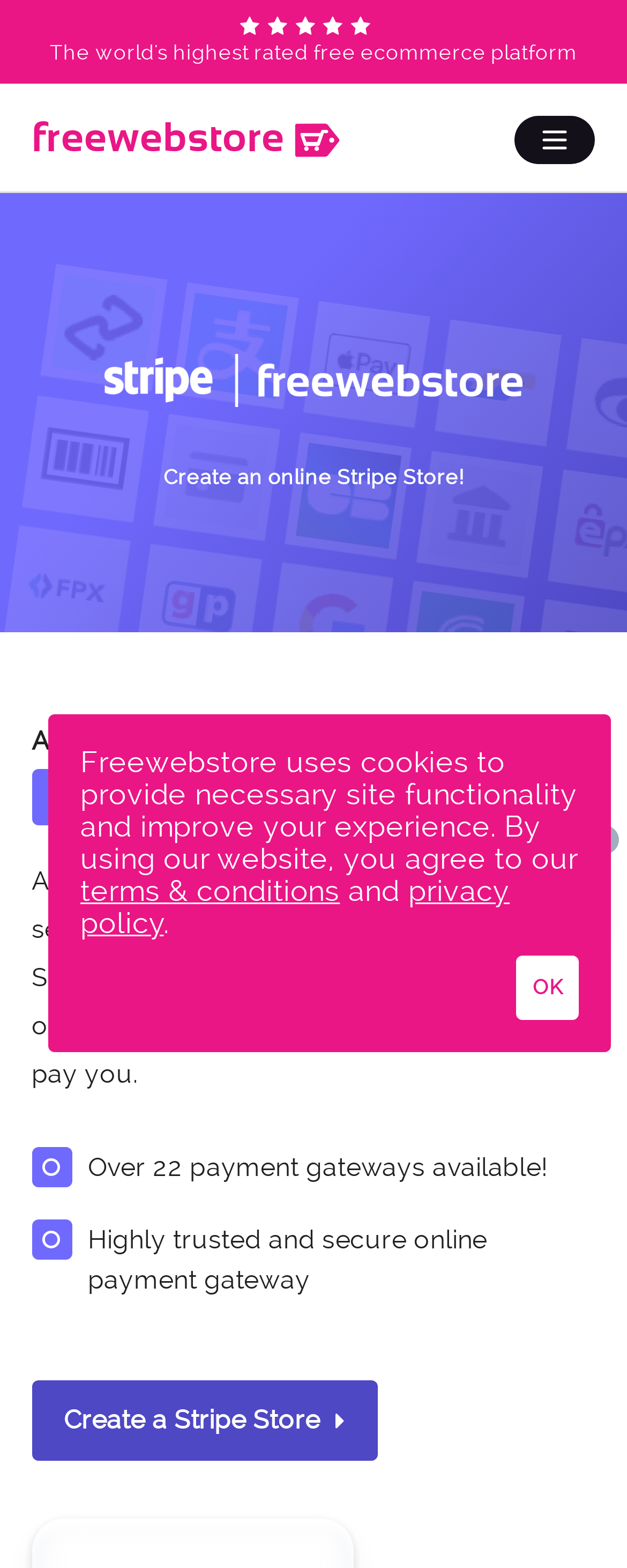Using the details from the image, please elaborate on the following question: What is the price of the Yellow Wrap Tunic Top?

I saw the product image and the text 'Yellow Wrap Tunic Top' followed by the price '£27.00', which indicates that the price of the Yellow Wrap Tunic Top is £27.00.